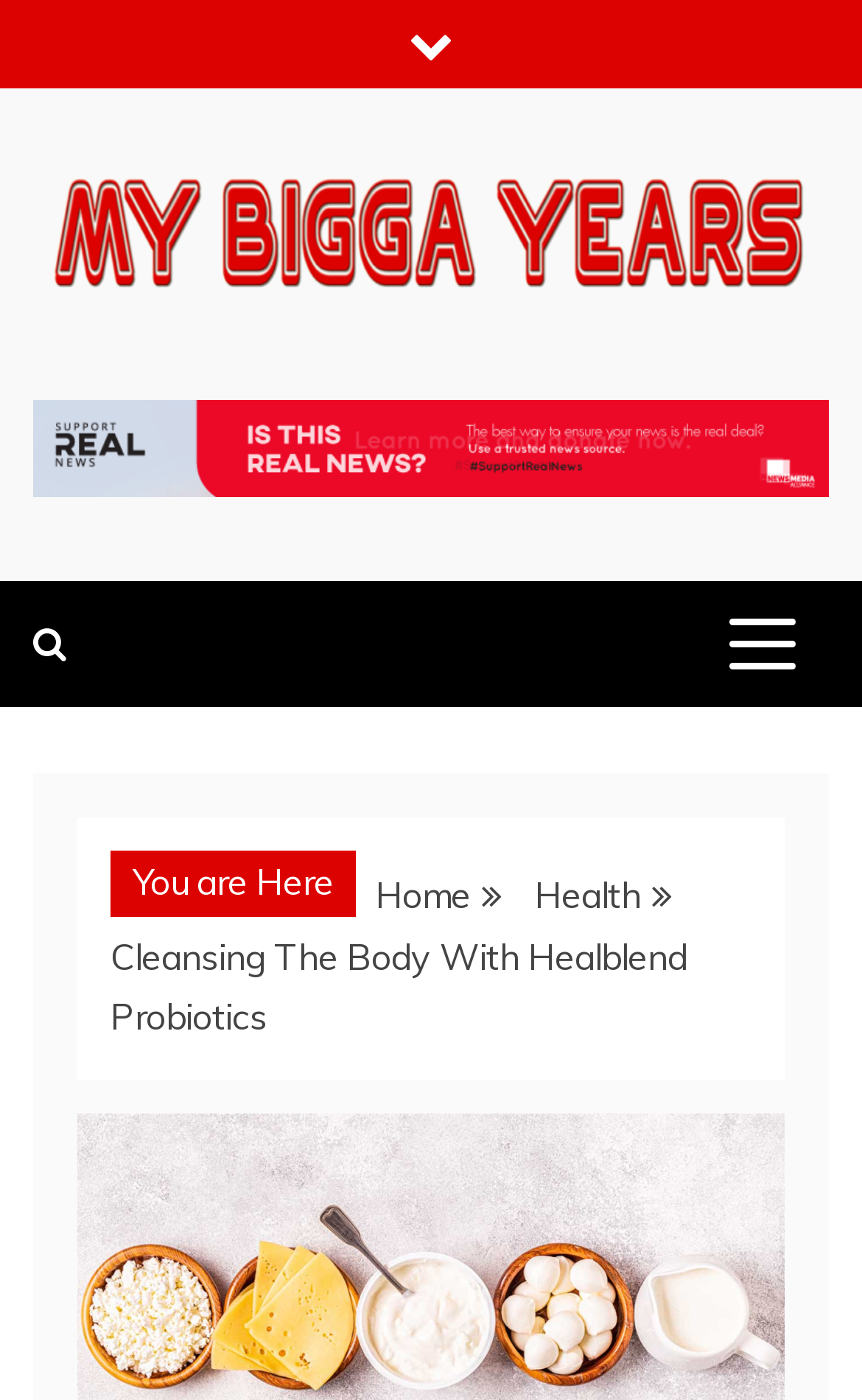Is the primary menu expanded?
Look at the webpage screenshot and answer the question with a detailed explanation.

The primary menu is not expanded because the button that controls it has a property 'expanded' set to 'False', indicating that it is not currently expanded.